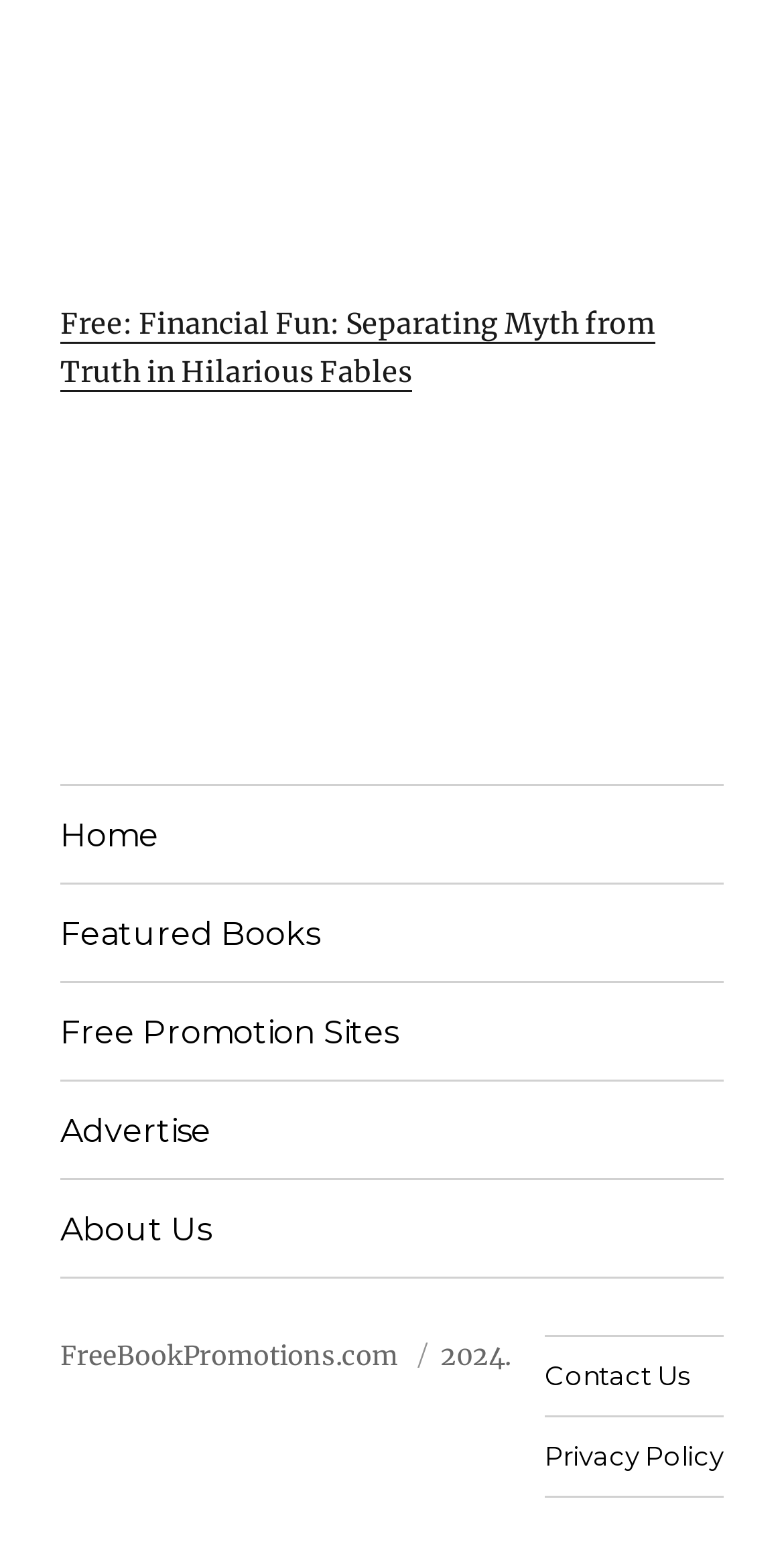Can you specify the bounding box coordinates for the region that should be clicked to fulfill this instruction: "read about us".

[0.077, 0.764, 0.923, 0.827]